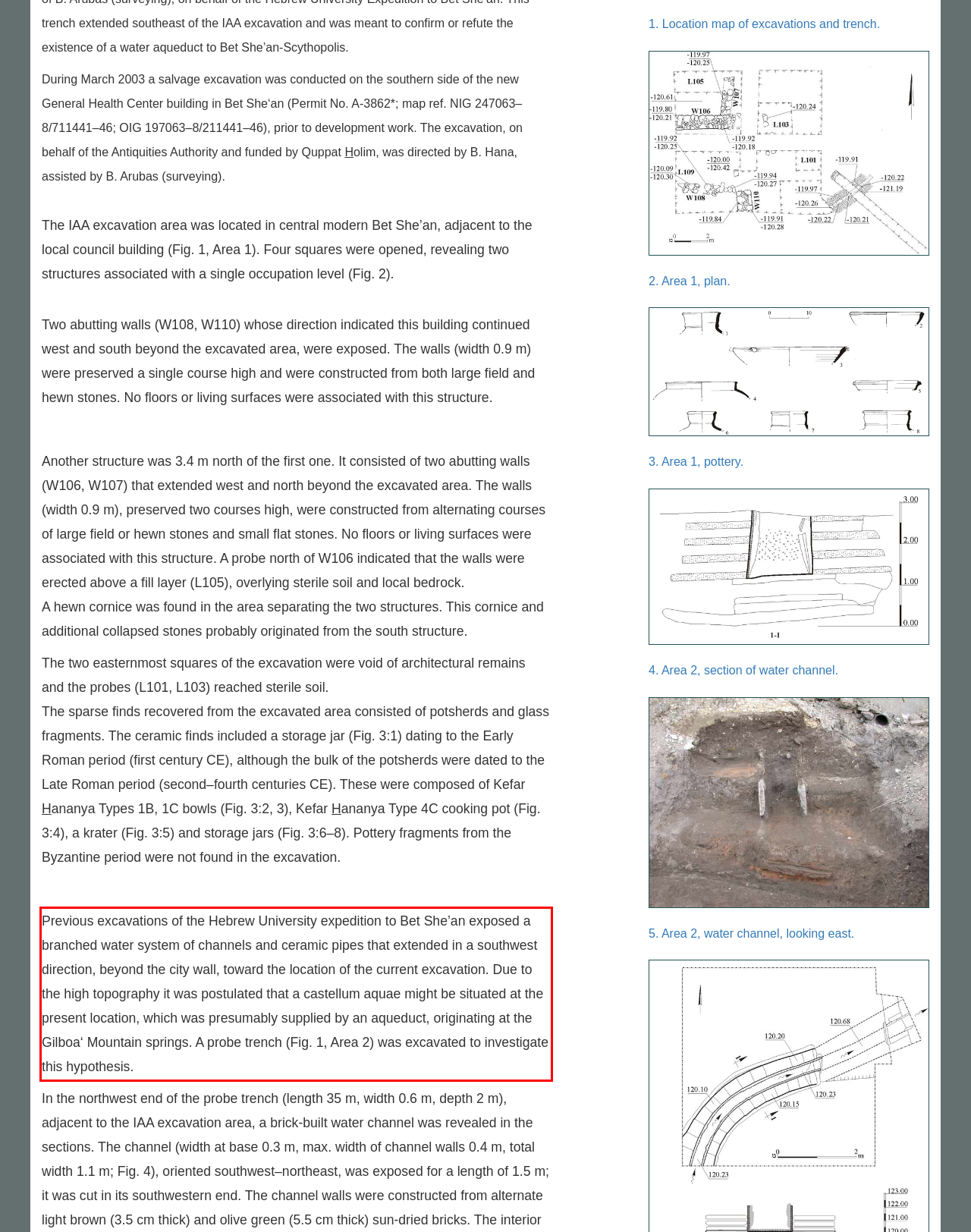Given a screenshot of a webpage containing a red bounding box, perform OCR on the text within this red bounding box and provide the text content.

Previous excavations of the Hebrew University expedition to Bet She’an exposed a branched water system of channels and ceramic pipes that extended in a southwest direction, beyond the city wall, toward the location of the current excavation. Due to the high topography it was postulated that a castellum aquae might be situated at the present location, which was presumably supplied by an aqueduct, originating at the Gilboa‘ Mountain springs. A probe trench (Fig. 1, Area 2) was excavated to investigate this hypothesis.